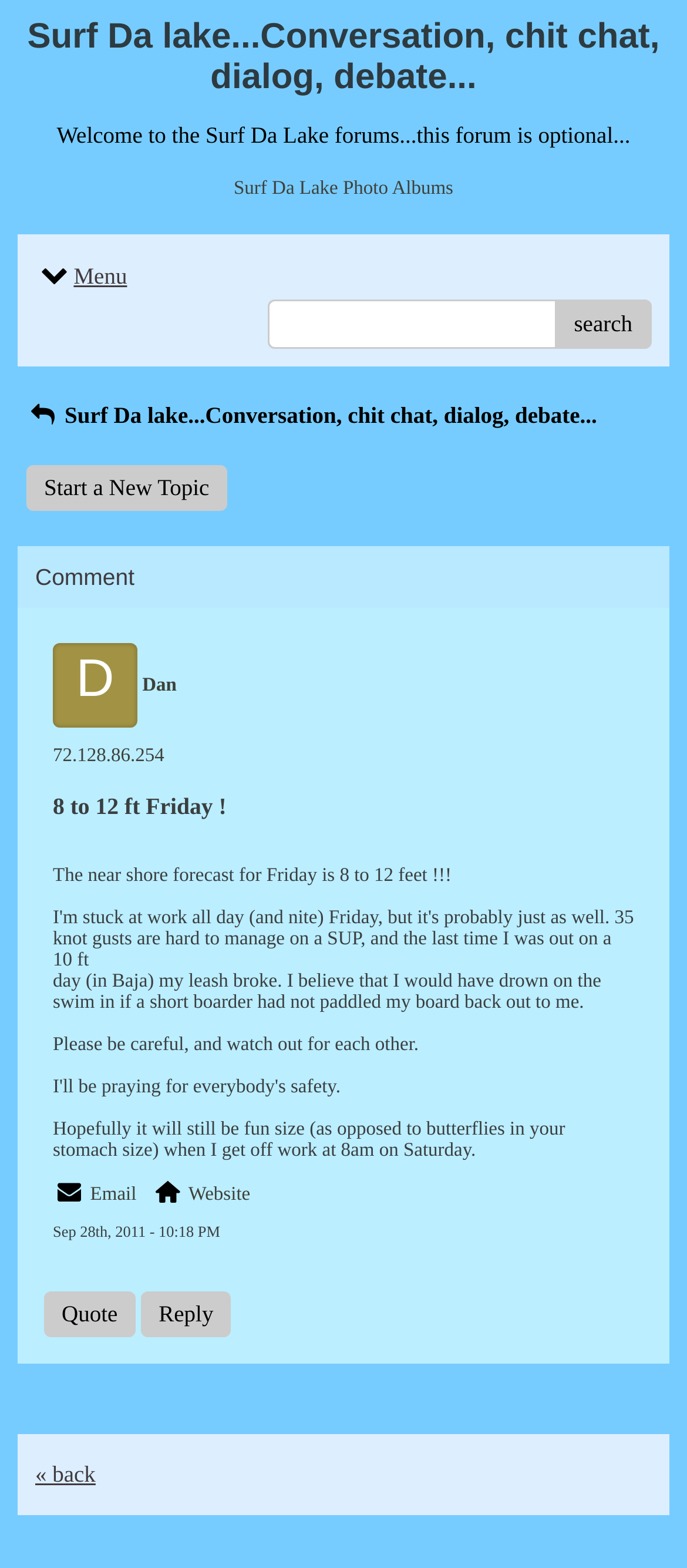Produce an extensive caption that describes everything on the webpage.

The webpage appears to be a forum discussion page, specifically the "Surf Da Lake" forum. At the top, there is a heading with the title "Surf Da lake...Conversation, chit chat, dialog, debate..." which is also the title of the webpage. Below the title, there is a welcome message that reads "Welcome to the Surf Da Lake forums...this forum is optional...".

On the top-right side, there are two links: "Surf Da Lake Photo Albums" and a menu icon represented by "\ue82a". Below these links, there is a search bar with a "search" button to the right.

The main content of the page is a discussion thread. The thread starts with a post that mentions a forecast of 8 to 12 feet waves on Friday, followed by a few responses from users. The responses include a warning to be careful and watch out for each other, as well as a comment about hoping the waves will still be fun-sized on Saturday.

Each post in the thread includes the username of the poster, such as "Dan", and the date and time of the post. There are also links to reply to or quote each post. At the bottom of the page, there is a link to go back to the previous page, represented by "« back".

There are a total of 5 links on the page, including the menu icon, and 7 buttons, including the search button and the reply/quote buttons. There are also several static text elements, including the welcome message, post contents, and usernames.